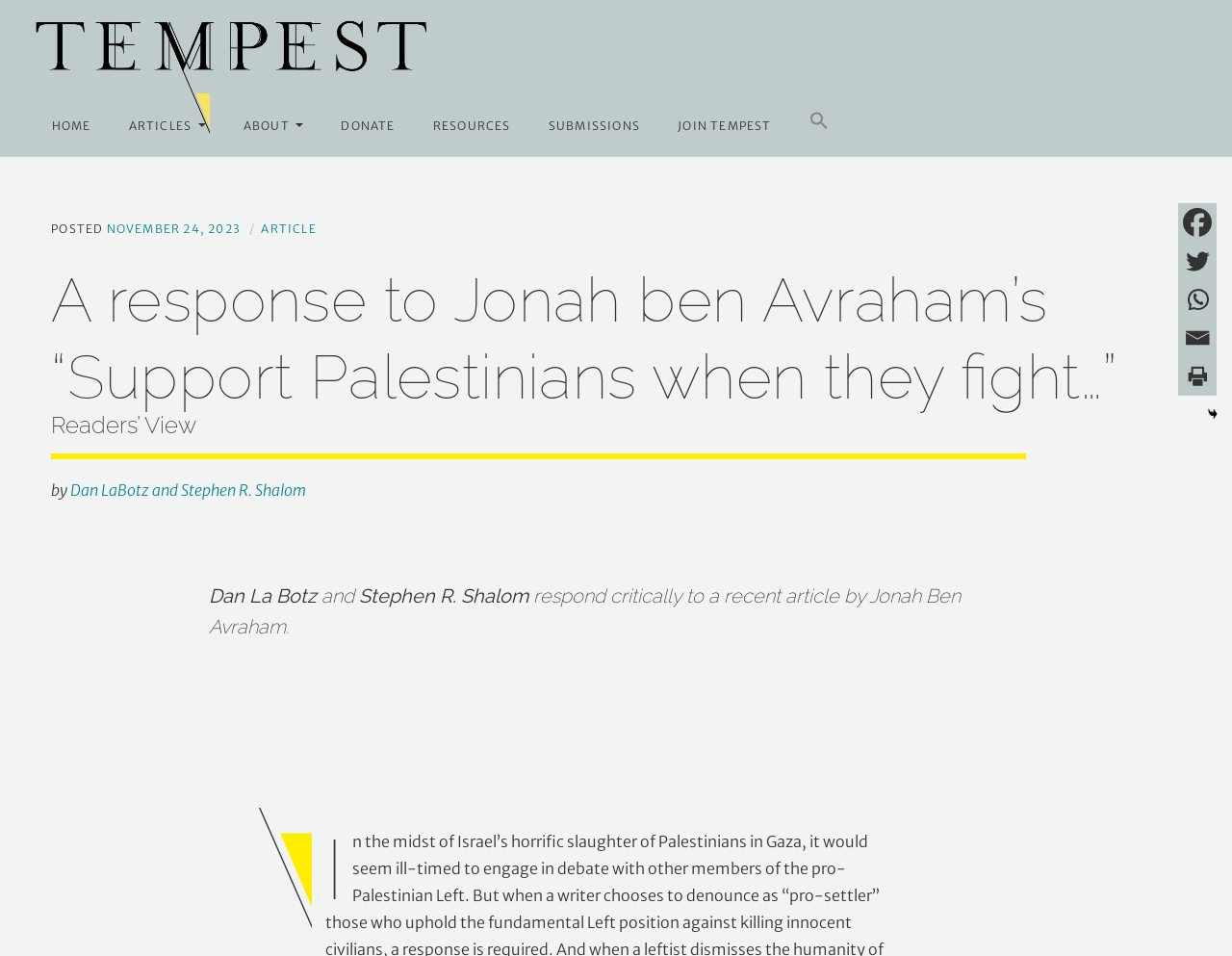Illustrate the webpage with a detailed description.

The webpage is an article response page with a critical response to Jonah ben Avraham's argument about Hamas. At the top left, there is a "Tempest" image, and below it, a primary navigation menu with links to "HOME", "ARTICLES", "ABOUT", "DONATE", "RESOURCES", "SUBMISSIONS", "JOIN TEMPEST", and a search icon link with a search image.

To the right of the navigation menu, there is a "TEMPEST" link, which is followed by a header section that contains a "POSTED" label, a date link "NOVEMBER 24, 2023", an "ARTICLE" link, and a heading that reads "A response to Jonah ben Avraham’s “Support Palestinians when they fight…”". Below the heading, there is a "Readers’ View" label, a horizontal separator, and a "by" label followed by a link to the authors "Dan LaBotz and Stephen R. Shalom".

The main content of the article is divided into paragraphs, with the first paragraph starting with "Dan La Botz" and "Stephen R. Shalom respond critically to a recent article by Jonah Ben Avraham." There is an image below the first paragraph, and the article continues with more paragraphs.

At the bottom right of the page, there are social media links to Facebook, Twitter, Whatsapp, Email, and Print, as well as a "Hide" button.